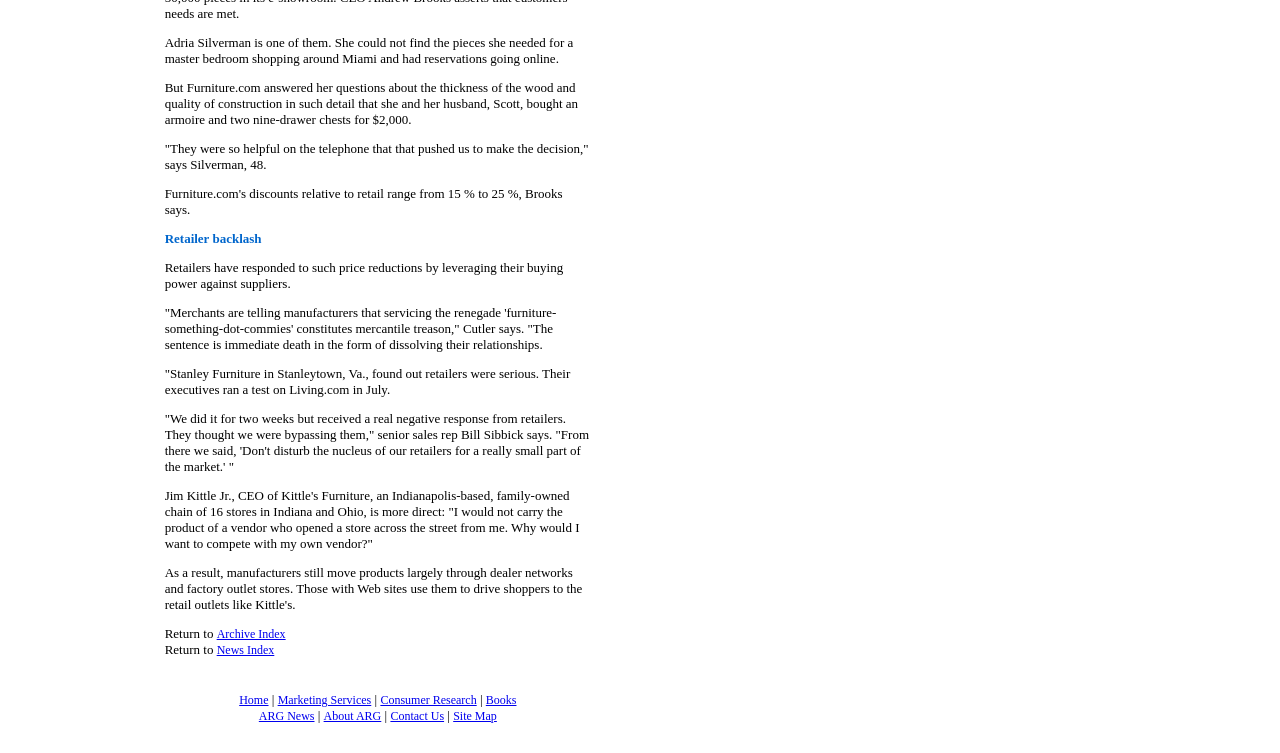What is the first link in the top navigation bar?
Using the image, elaborate on the answer with as much detail as possible.

I examined the top navigation bar and found that the first link is 'Home', which is a clickable link.